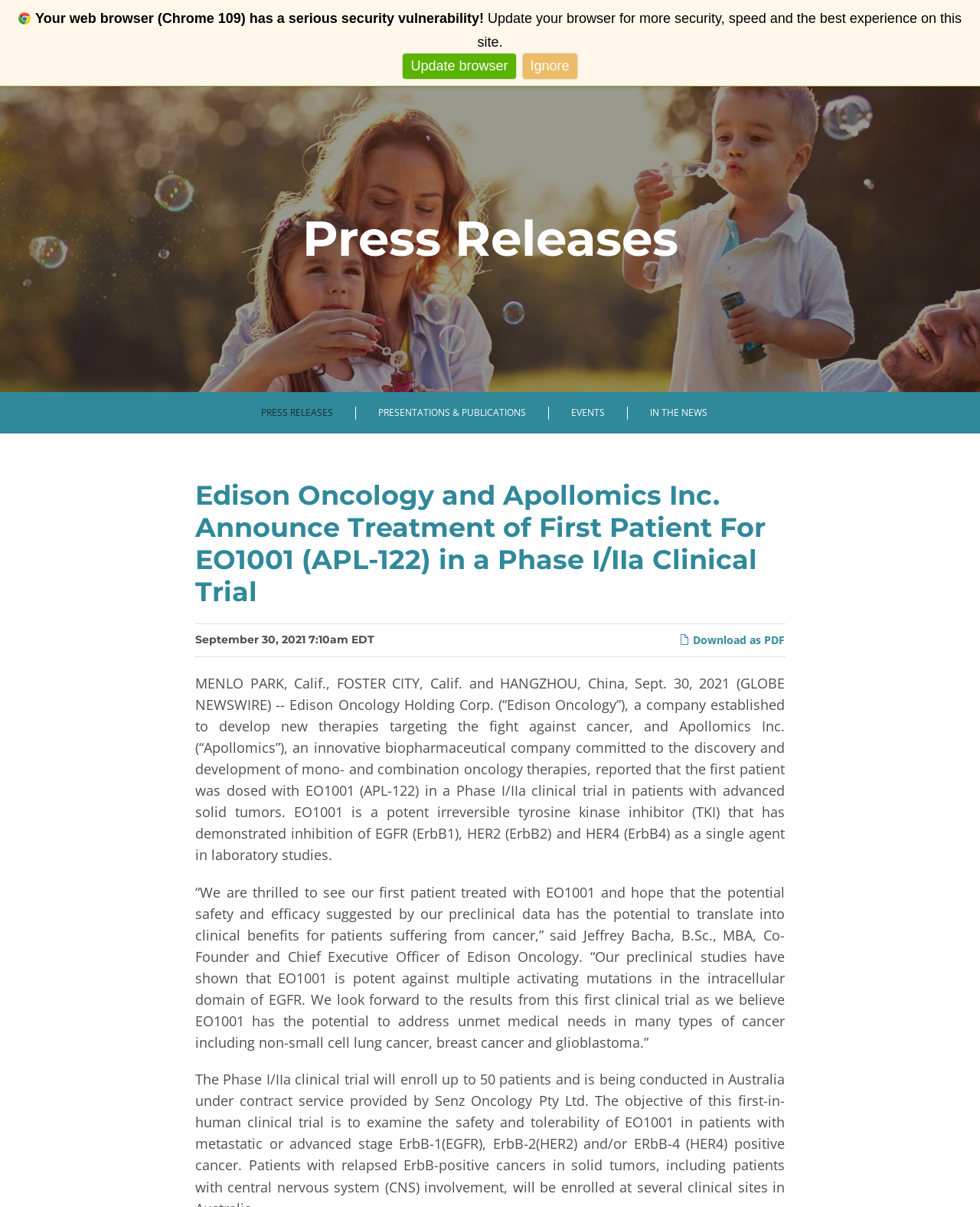What is the date of the press release?
From the image, provide a succinct answer in one word or a short phrase.

September 30, 2021